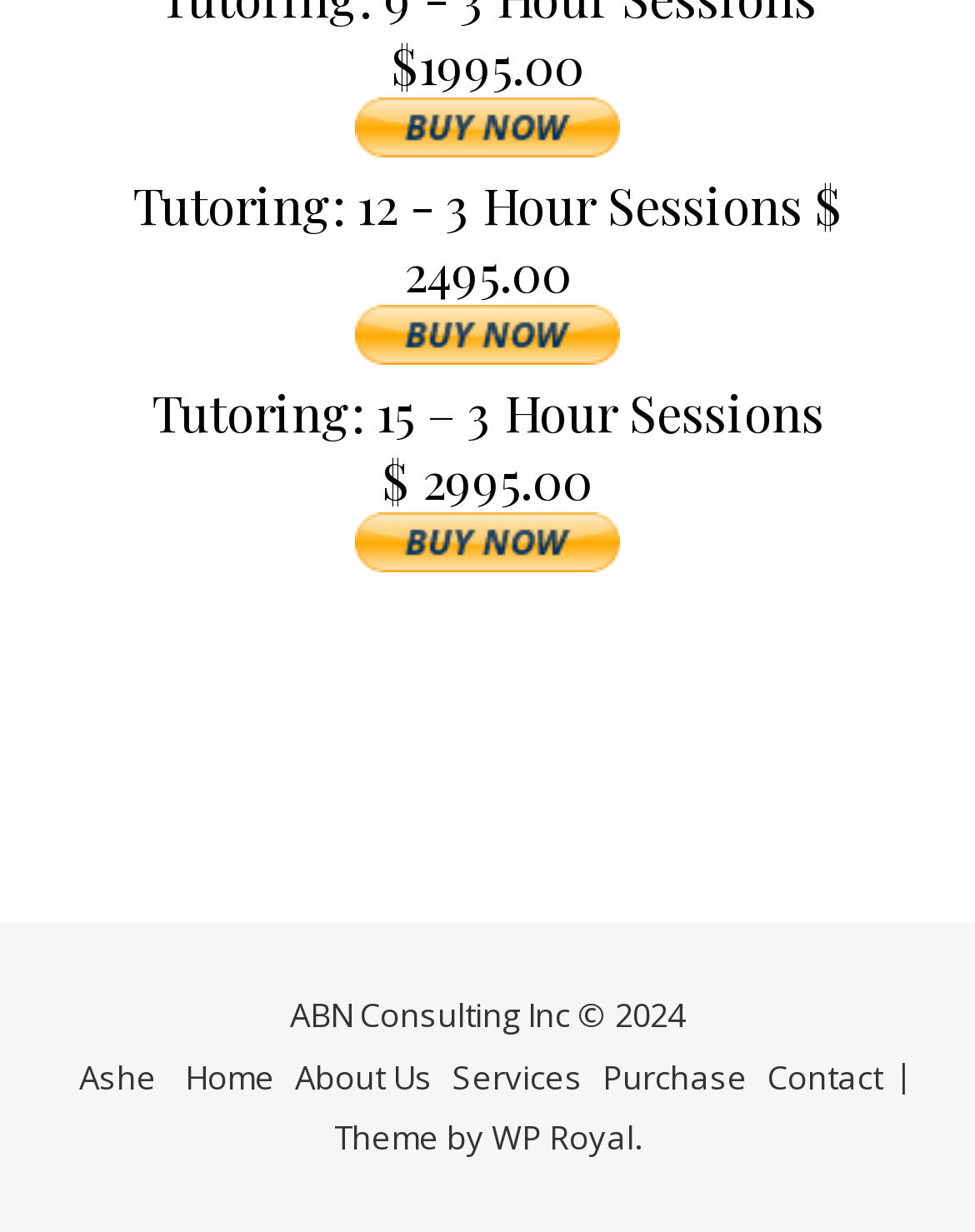How many tutoring sessions are available?
Please look at the screenshot and answer in one word or a short phrase.

2